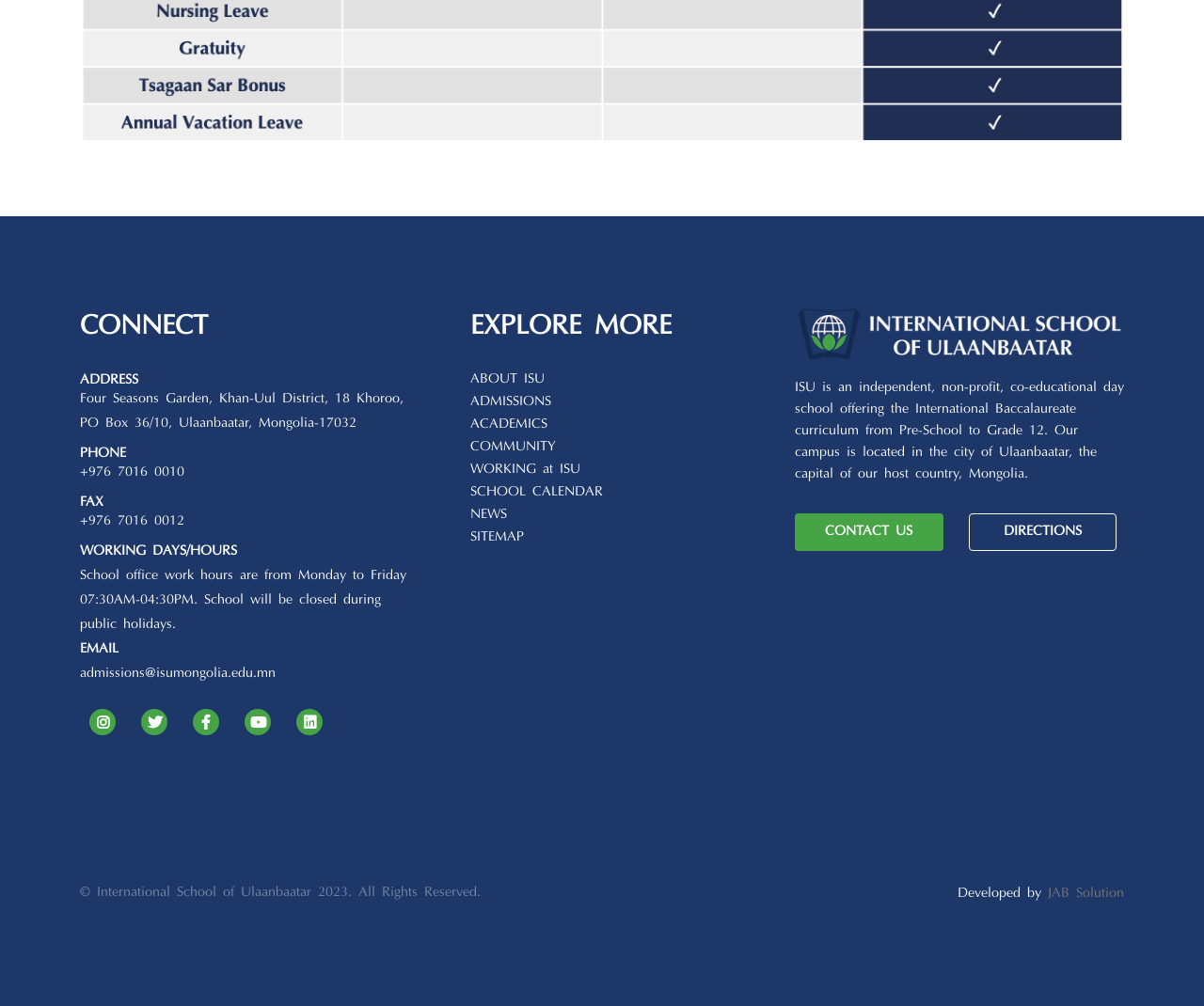Please respond in a single word or phrase: 
What is the name of the company that developed the website?

JAB Solution